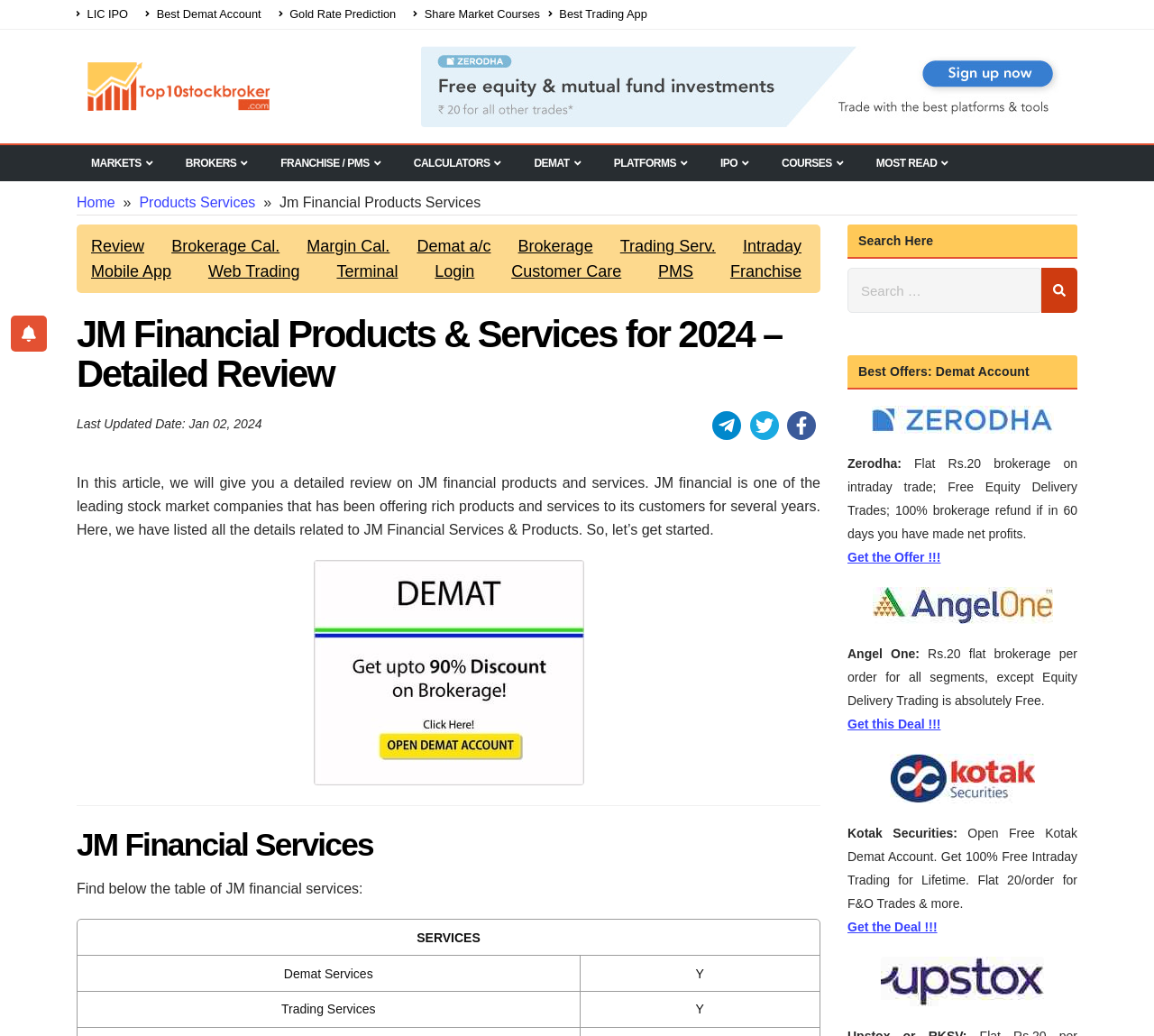Identify the text that serves as the heading for the webpage and generate it.

JM Financial Products & Services for 2024 – Detailed Review